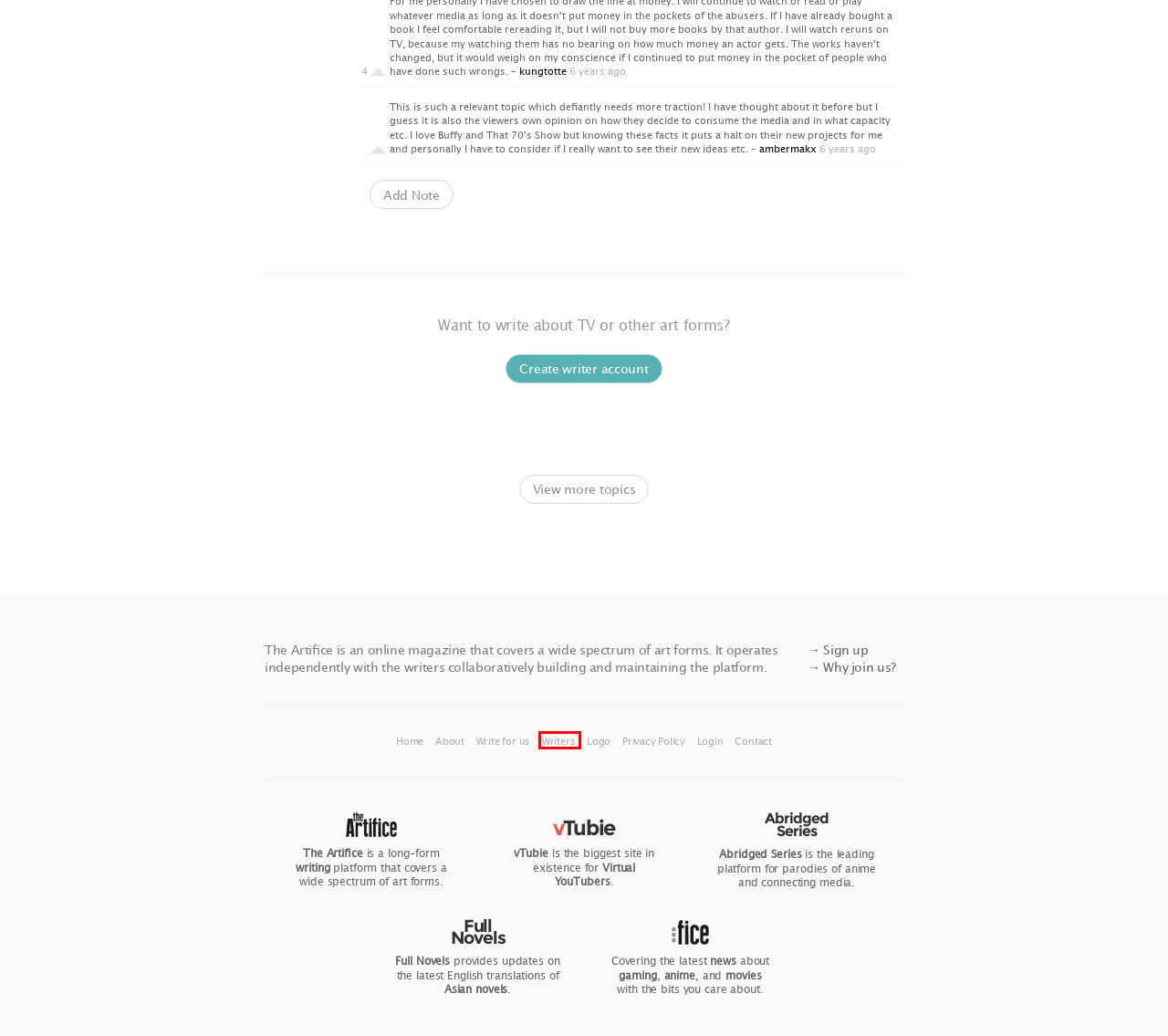Look at the screenshot of a webpage where a red bounding box surrounds a UI element. Your task is to select the best-matching webpage description for the new webpage after you click the element within the bounding box. The available options are:
A. vTubie: Home of Virtual YouTubers (VTubers)
B. Topics | The Artifice
C. Writers | The Artifice
D. About | The Artifice
E. Abridged Series
F. Privacy Policy | The Artifice
G. Full Novels — Asian Novel Translations
H. Contact | The Artifice

C